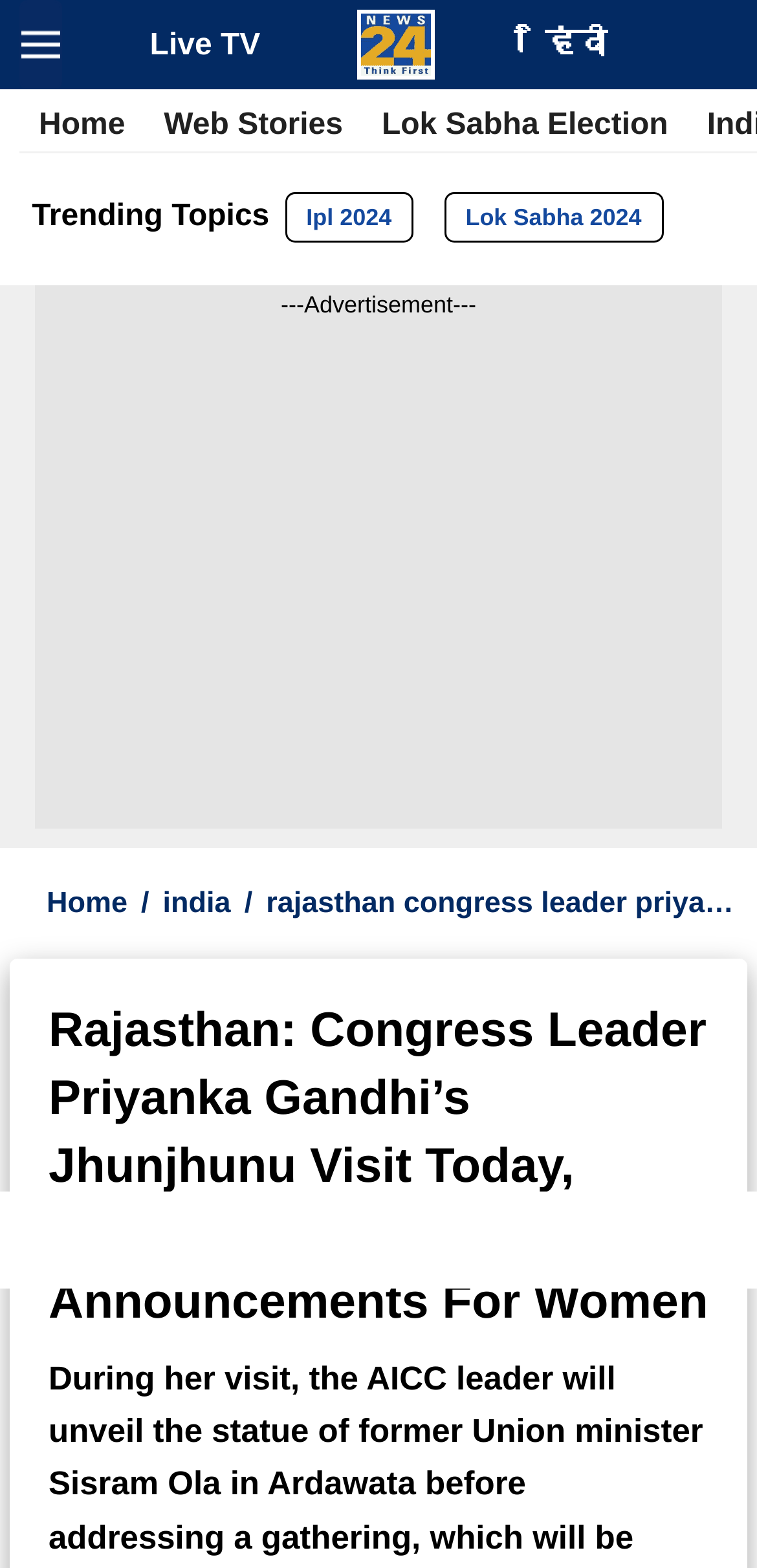Indicate the bounding box coordinates of the element that must be clicked to execute the instruction: "close the notification". The coordinates should be given as four float numbers between 0 and 1, i.e., [left, top, right, bottom].

None